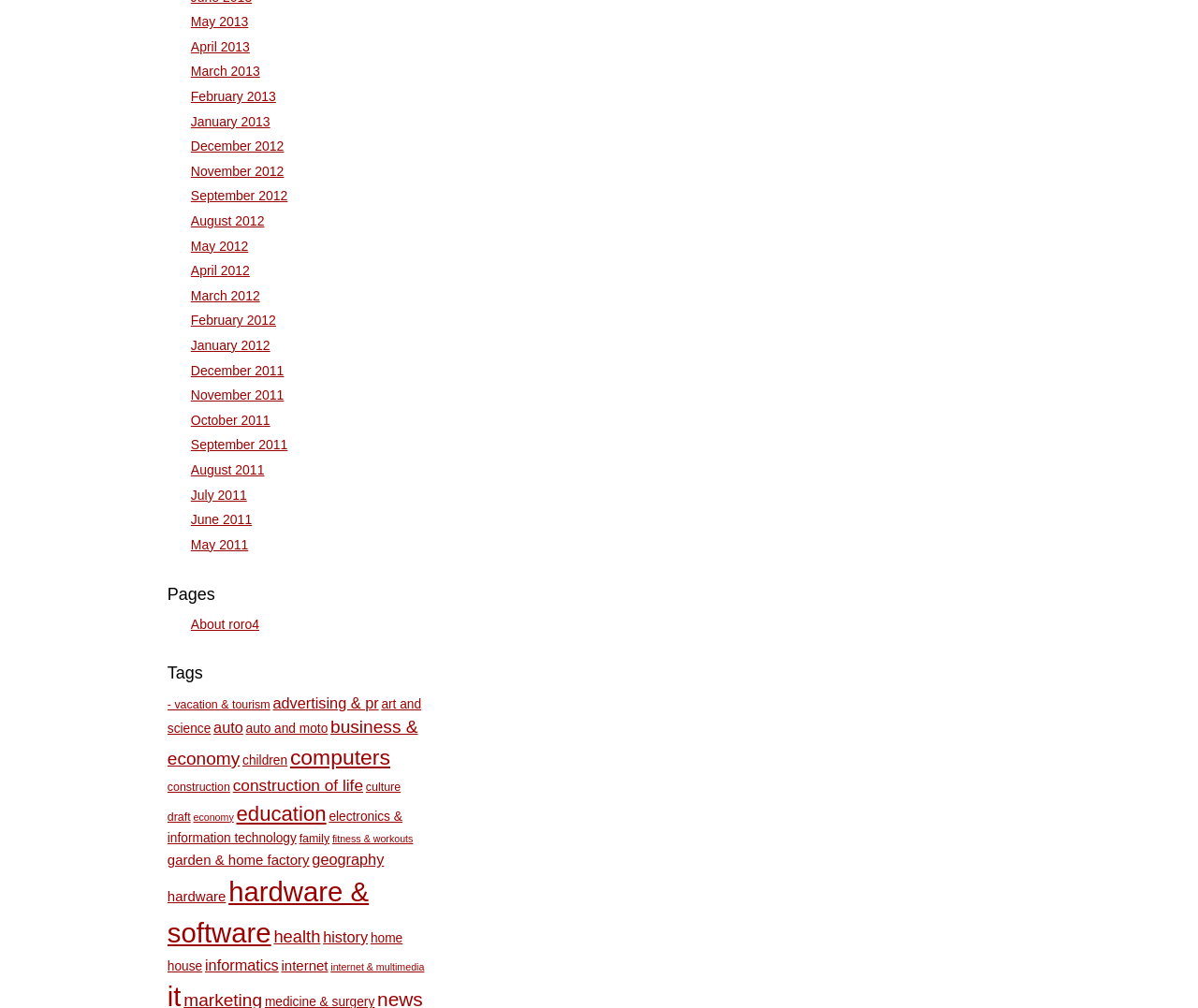Find the bounding box coordinates of the element to click in order to complete the given instruction: "Explore hardware & software category."

[0.14, 0.869, 0.308, 0.94]